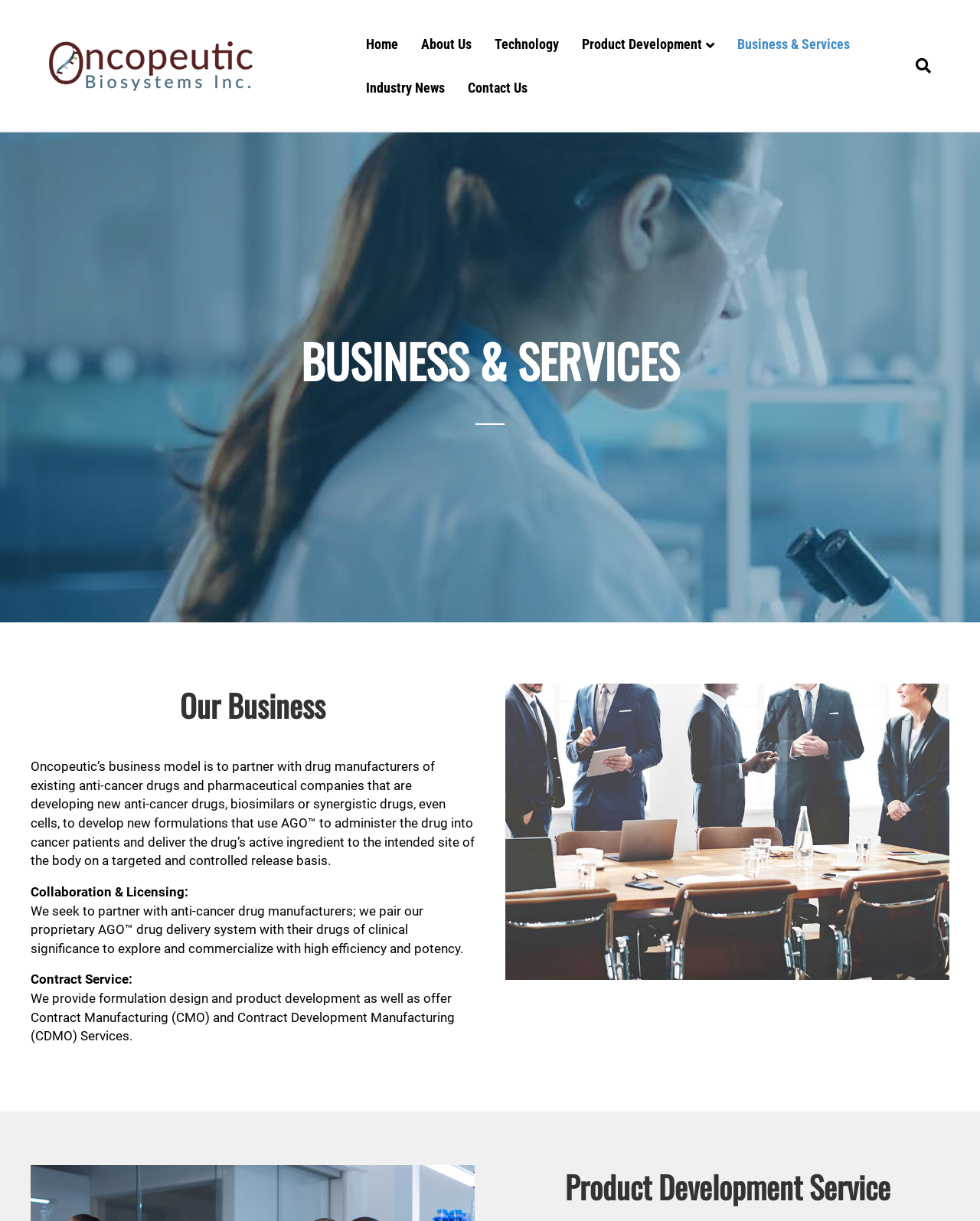What service does Oncopeutic provide?
Kindly answer the question with as much detail as you can.

The service provided by Oncopeutic is obtained from the StaticText 'Contract Service:' which is a heading that describes one of the services offered by the company.